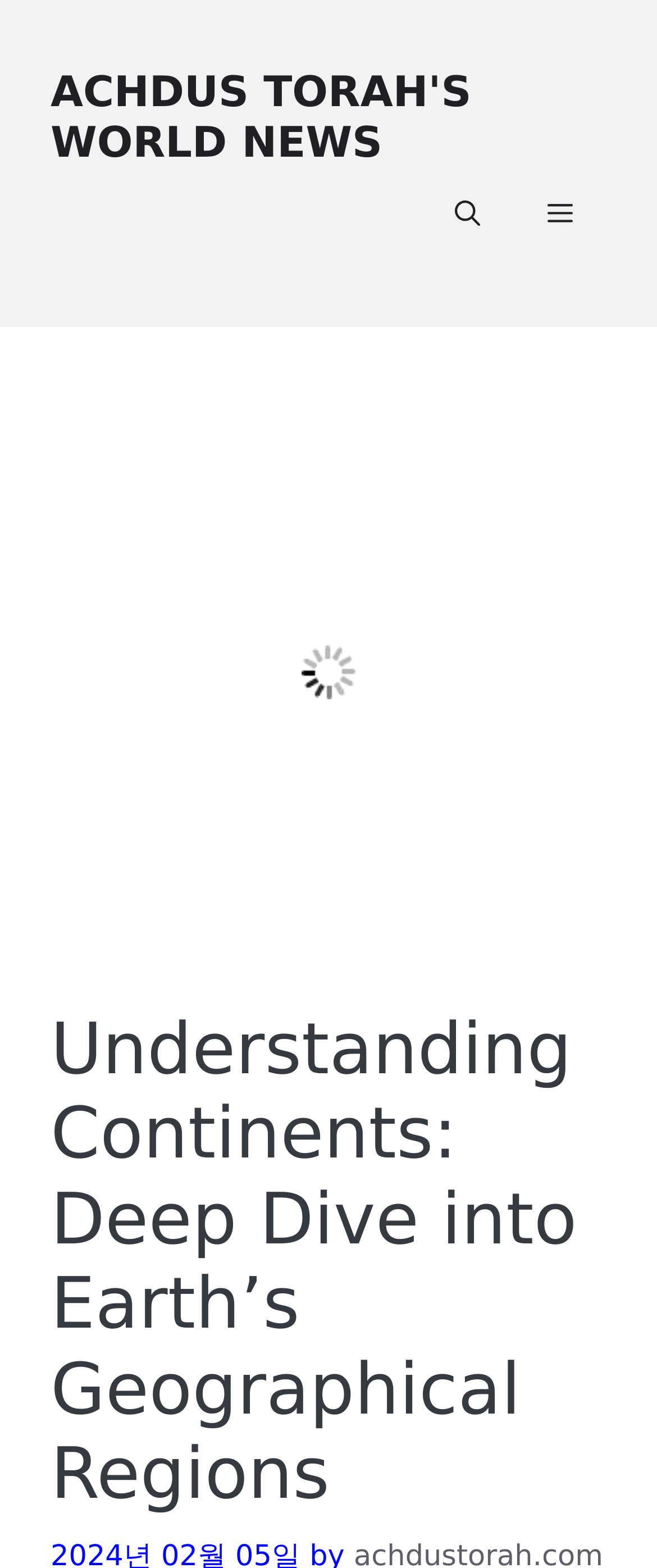Describe every aspect of the webpage comprehensively.

The webpage is about exploring Earth's geography, with a focus on the unique attributes and stories of each continent. At the top of the page, there is a banner that spans the entire width, containing a link to "ACHDUS TORAH'S WORLD NEWS" on the left side and a navigation menu on the right side. The navigation menu has two buttons: "Open search" and "Menu", which is currently not expanded.

Below the banner, there is a large image that takes up most of the page's width, titled "World Geography: Understanding the Continents". Above the image, there is a heading that reads "Understanding Continents: Deep Dive into Earth’s Geographical Regions", which is centered and takes up about two-thirds of the page's width.